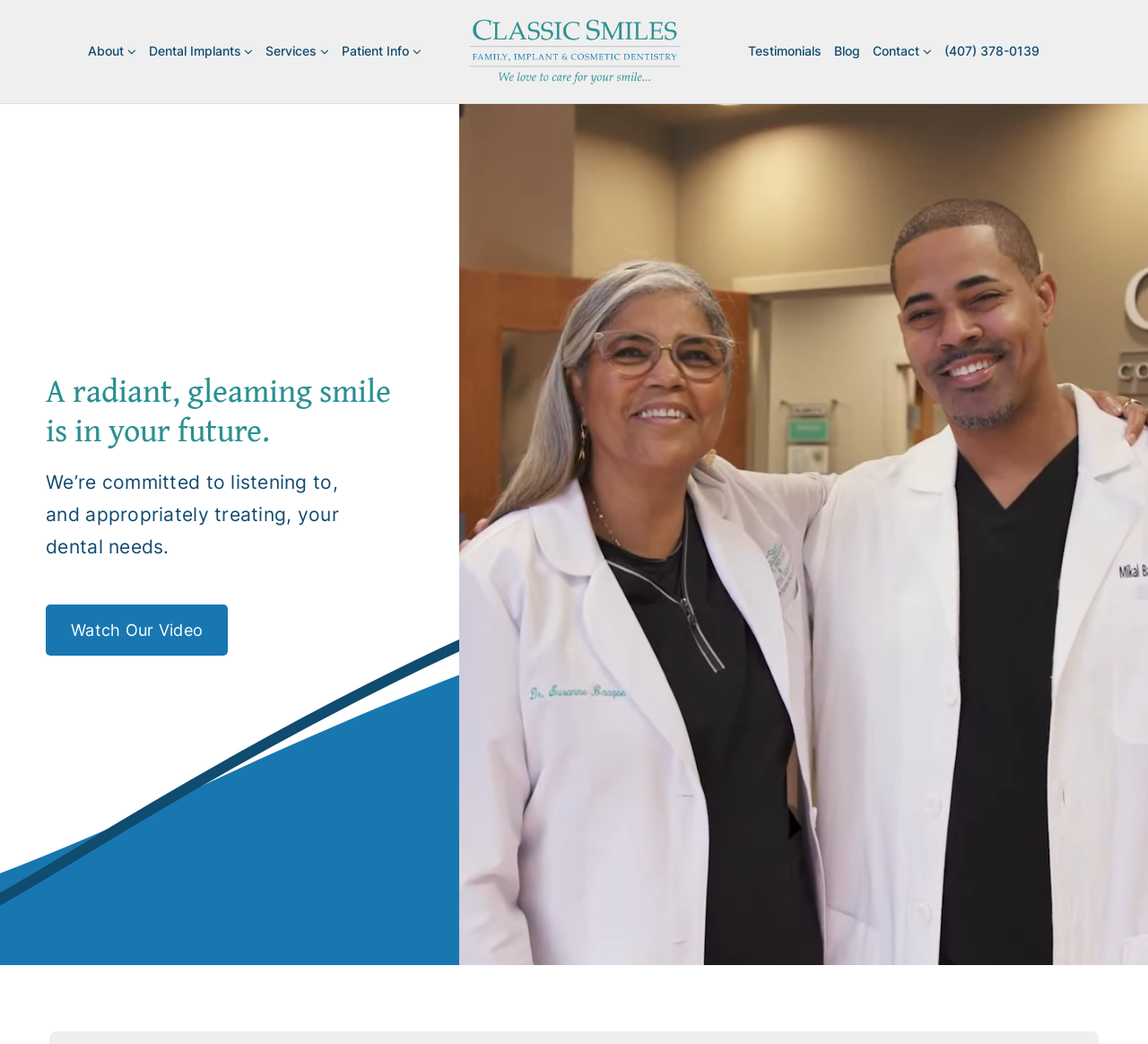Extract the primary header of the webpage and generate its text.

A radiant, gleaming smile is in your future.